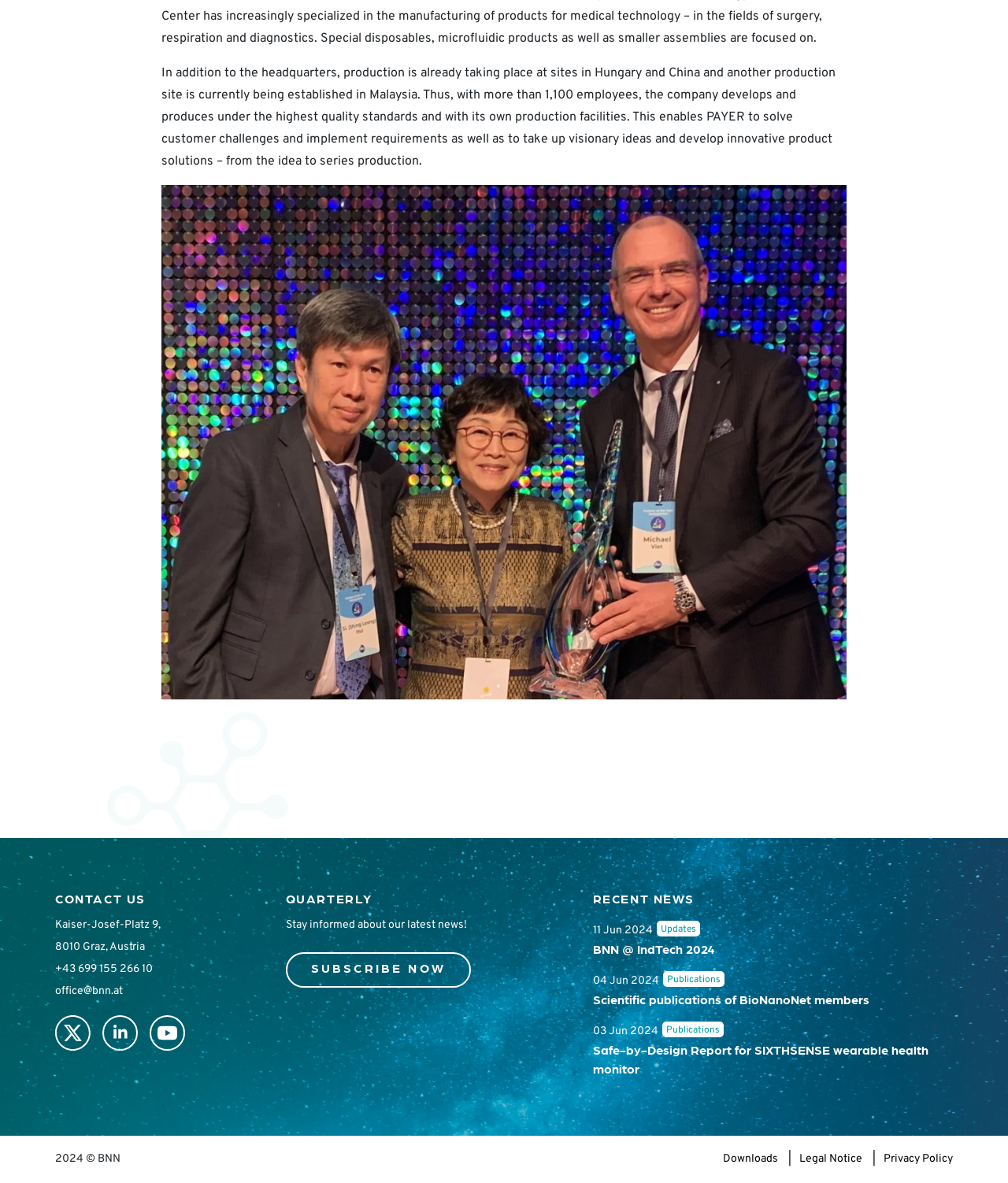What is the purpose of the 'QUARTERLY' section?
Give a single word or phrase answer based on the content of the image.

To stay informed about latest news